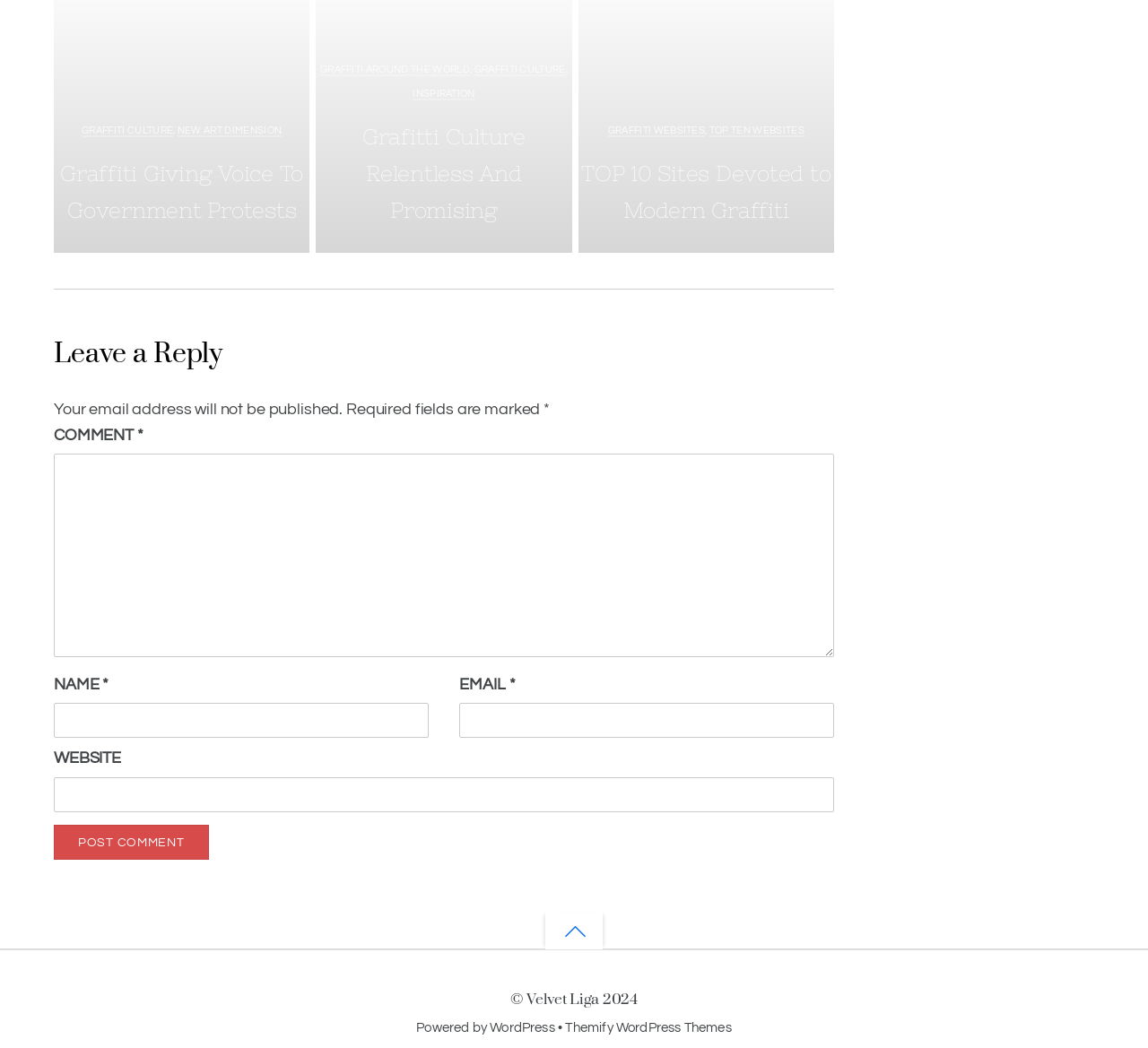Specify the bounding box coordinates of the area to click in order to execute this command: 'Click on the link to Graffiti Giving Voice To Government Protests'. The coordinates should consist of four float numbers ranging from 0 to 1, and should be formatted as [left, top, right, bottom].

[0.047, 0.224, 0.27, 0.235]